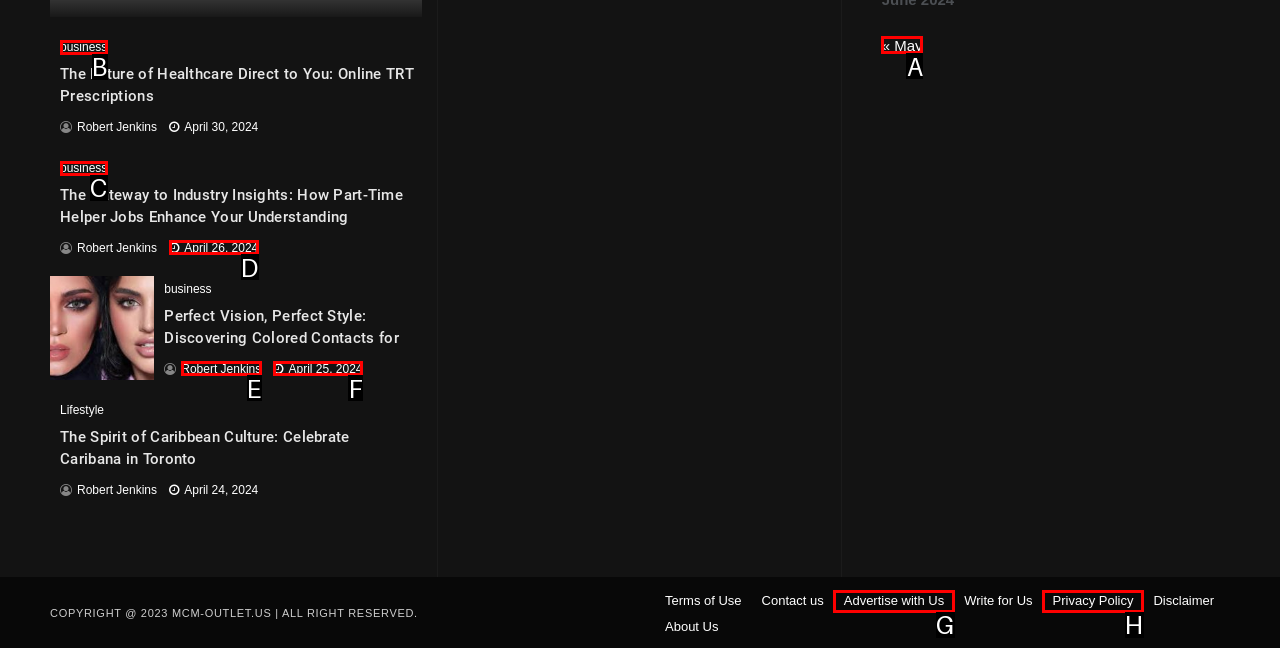From the given options, indicate the letter that corresponds to the action needed to complete this task: Navigate to the previous month. Respond with only the letter.

A